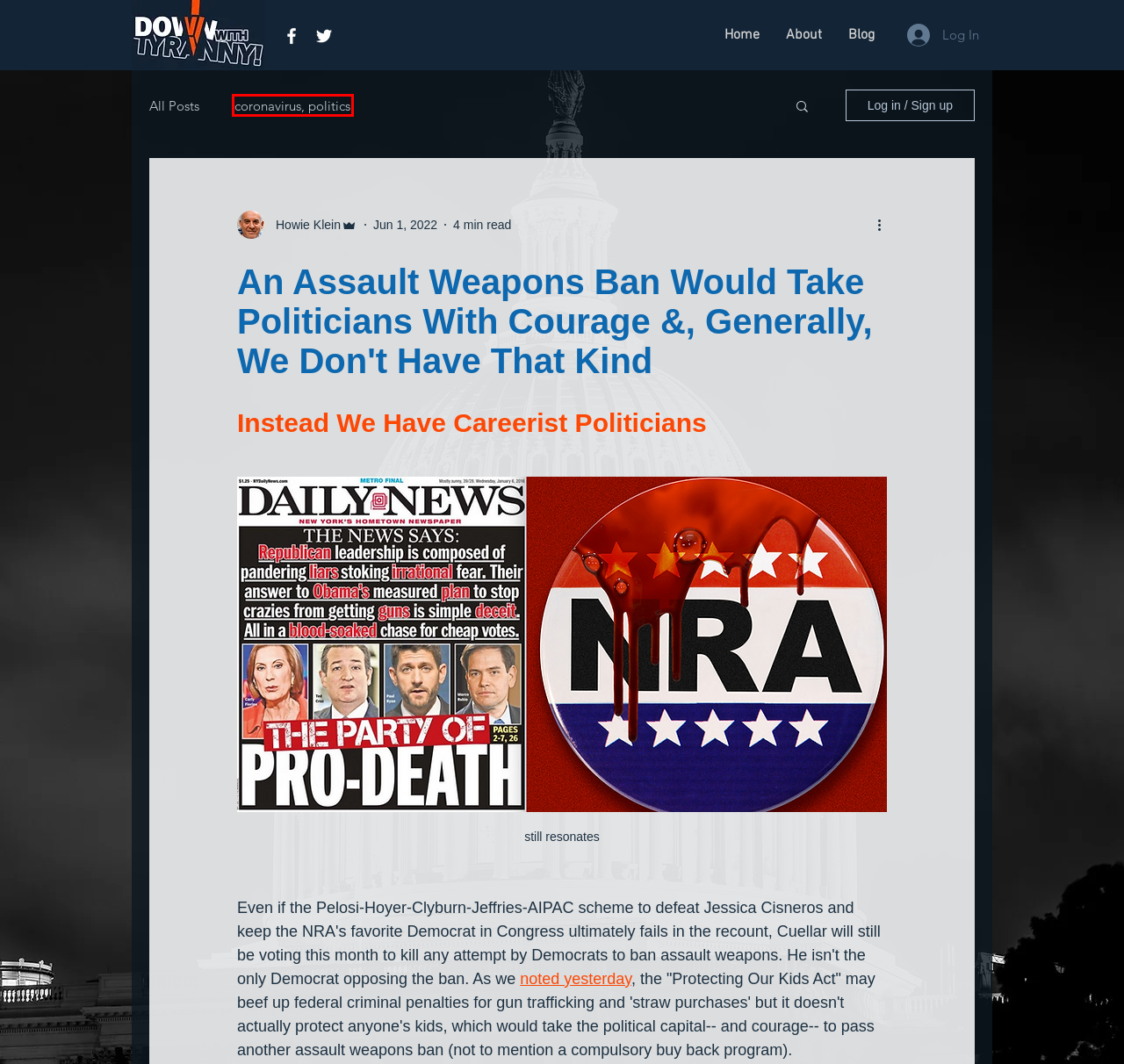Observe the webpage screenshot and focus on the red bounding box surrounding a UI element. Choose the most appropriate webpage description that corresponds to the new webpage after clicking the element in the bounding box. Here are the candidates:
A. Every Term Or Two A Member Of Congress Cracks Up— This Cycle It's South Carolina's Nancy Mace (R)
B. Blue America PAC | DownWithTyranny!
C. Blog | DownWithTyranny!
D. Politics Blog | DownWithTyranny!
E. coronavirus, politics
F. Midnight Meme Of The Day! Apparently God Takes Everybody's Side And No Side At All
G. About | DownWithTyranny!
H. How the gun debate will be won or lost in the suburbs  - POLITICO

E